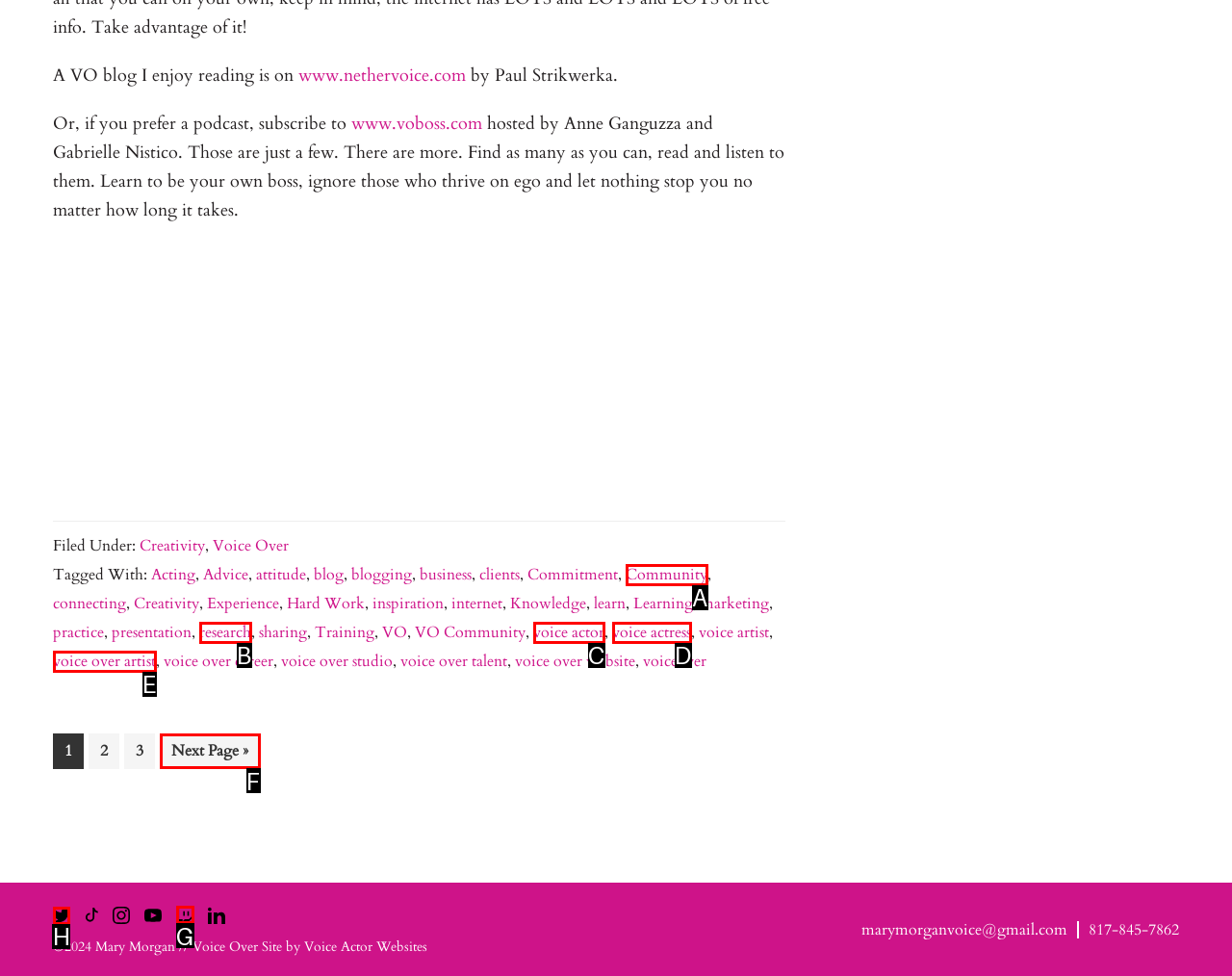Tell me which one HTML element I should click to complete the following task: follow the author on Twitter Answer with the option's letter from the given choices directly.

H